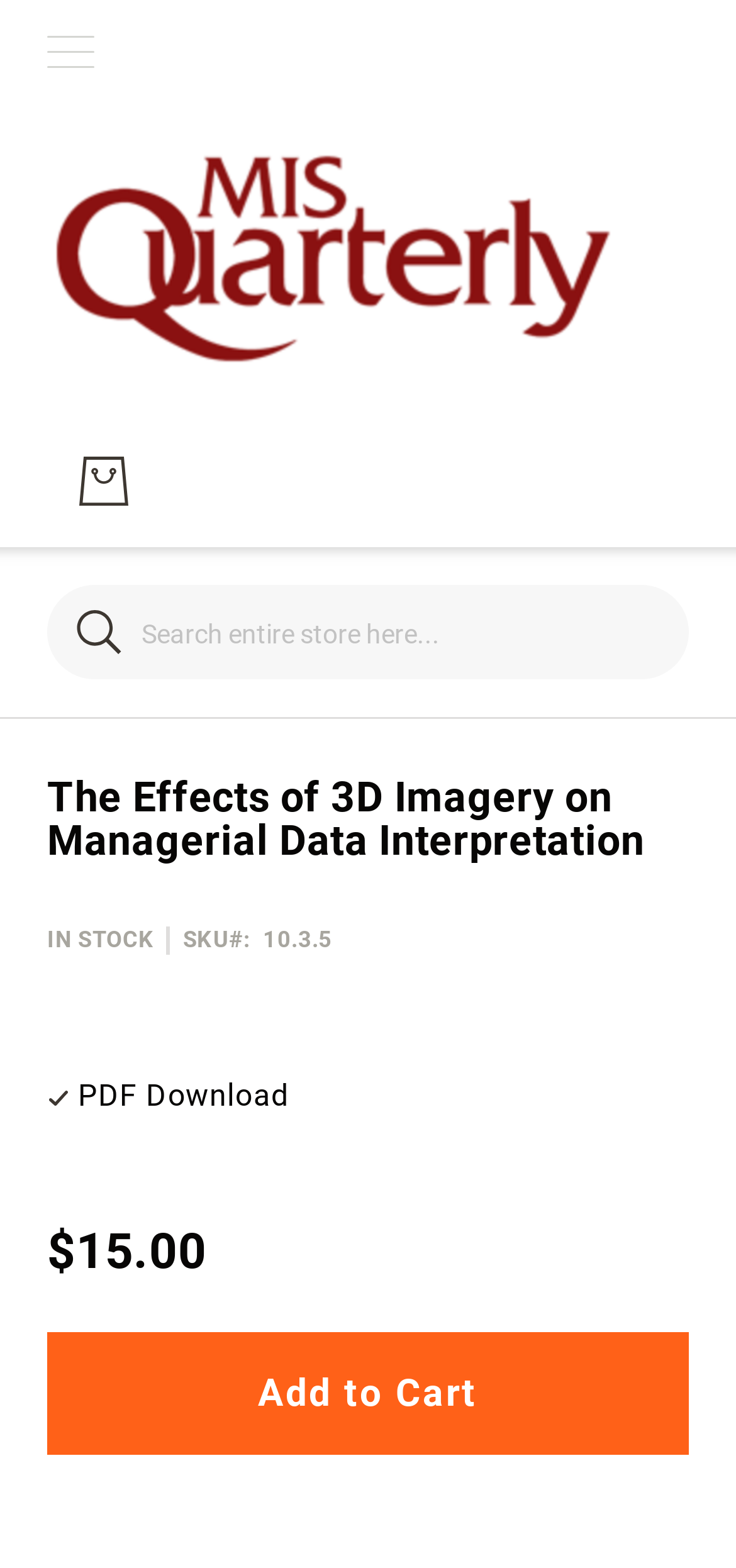Create a detailed description of the webpage's content and layout.

The webpage appears to be a product page, with a focus on "The Effects of 3D Imagery on Managerial Data Interpretation". At the top left, there is a store logo, accompanied by a button and a link to "My Cart". Below this, there is a search bar with a combobox and a disabled search button, along with an image. 

On the right side of the search bar, there are three buttons: "Reset", "Close", and another button with no text. Each of these buttons has an associated image. 

The main content of the page is divided into sections. The first section has a heading that matches the title of the page, "The Effects of 3D Imagery on Managerial Data Interpretation". Below this, there is information about the product's availability, with the text "IN STOCK" and the product's SKU and version number. 

Further down, there is a section for downloading a PDF, and below that, the product's price is listed as $15.00. Finally, there is an "Add to Cart" button at the bottom of the page.